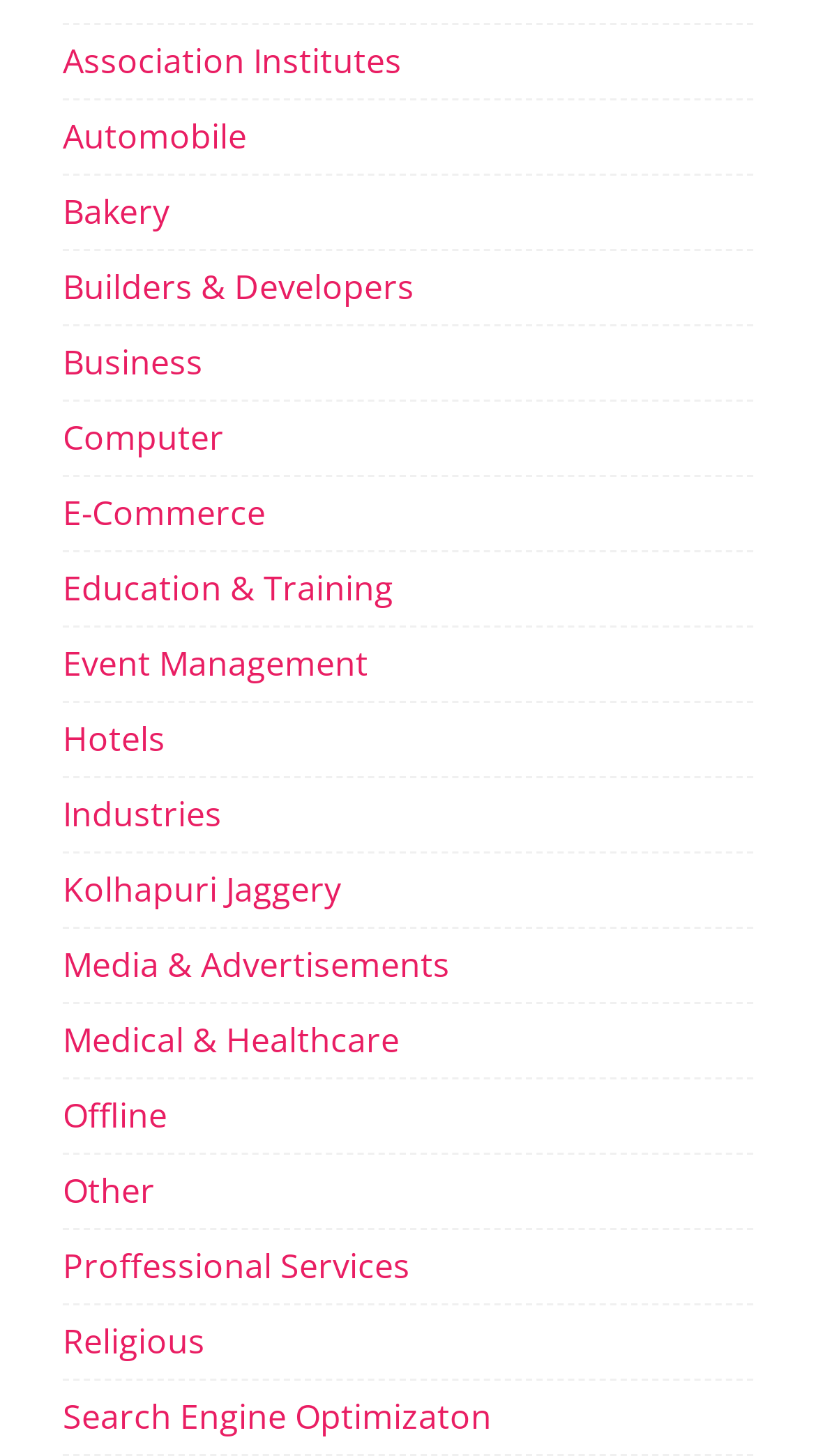Respond to the question below with a single word or phrase:
Is 'Kolhapuri Jaggery' a subcategory of 'Industries'?

No